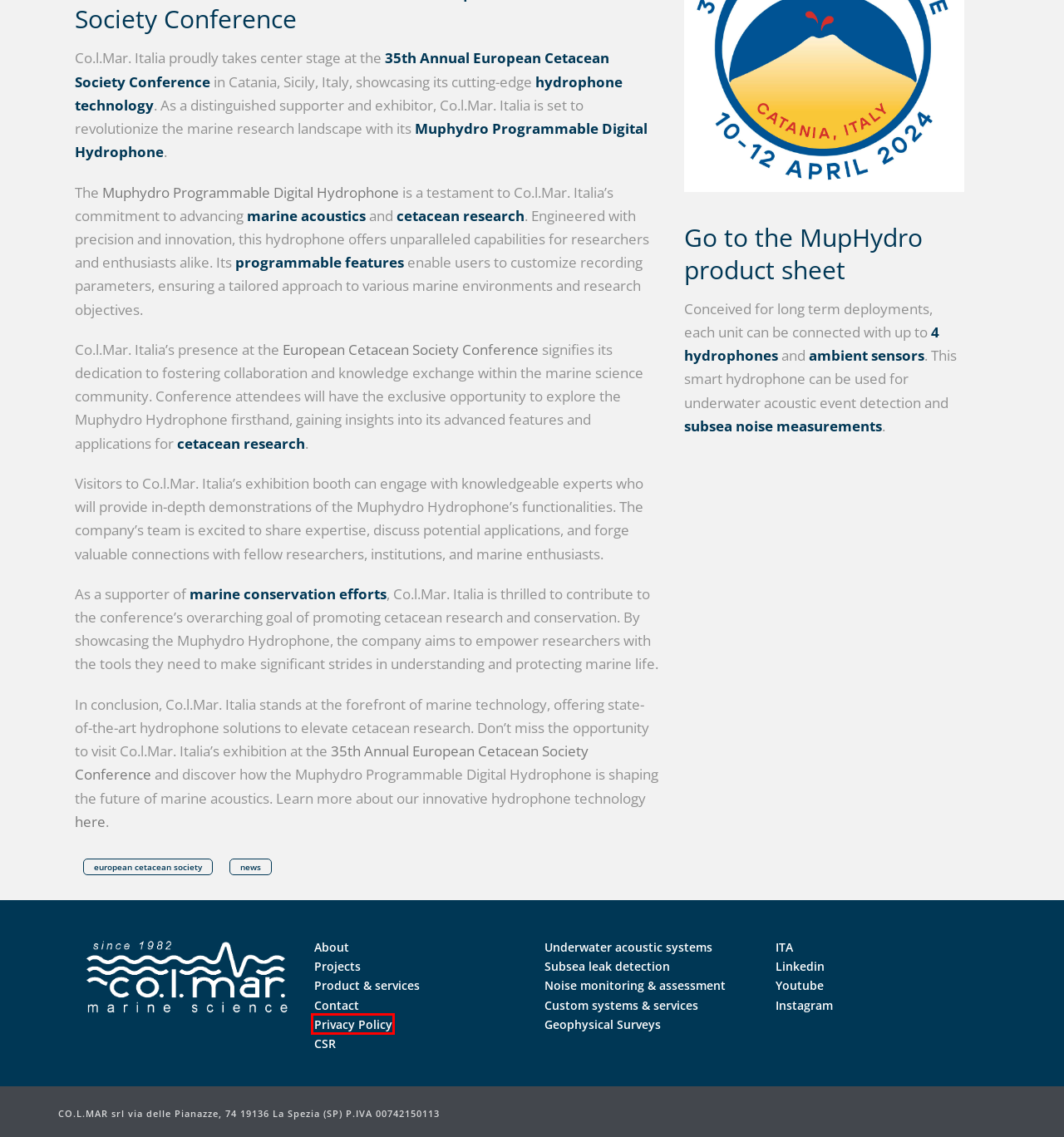You are given a screenshot depicting a webpage with a red bounding box around a UI element. Select the description that best corresponds to the new webpage after clicking the selected element. Here are the choices:
A. Privacy Policy - Co.l.Mar. Italia
B. Digital hydrophone and  recorder MupHydro by Colmar Italia
C. European Cetacean Society  - Co.l.Mar. Italia
D. News  - Co.l.Mar. Italia
E. Custom systems and services: environmental monitoring | Colmar Italia
F. Underwater acoustic systems security - Colmar Italia
G. Subsea leak detection - Colmar Italia
H. Projects and works | Colmar Italia

A